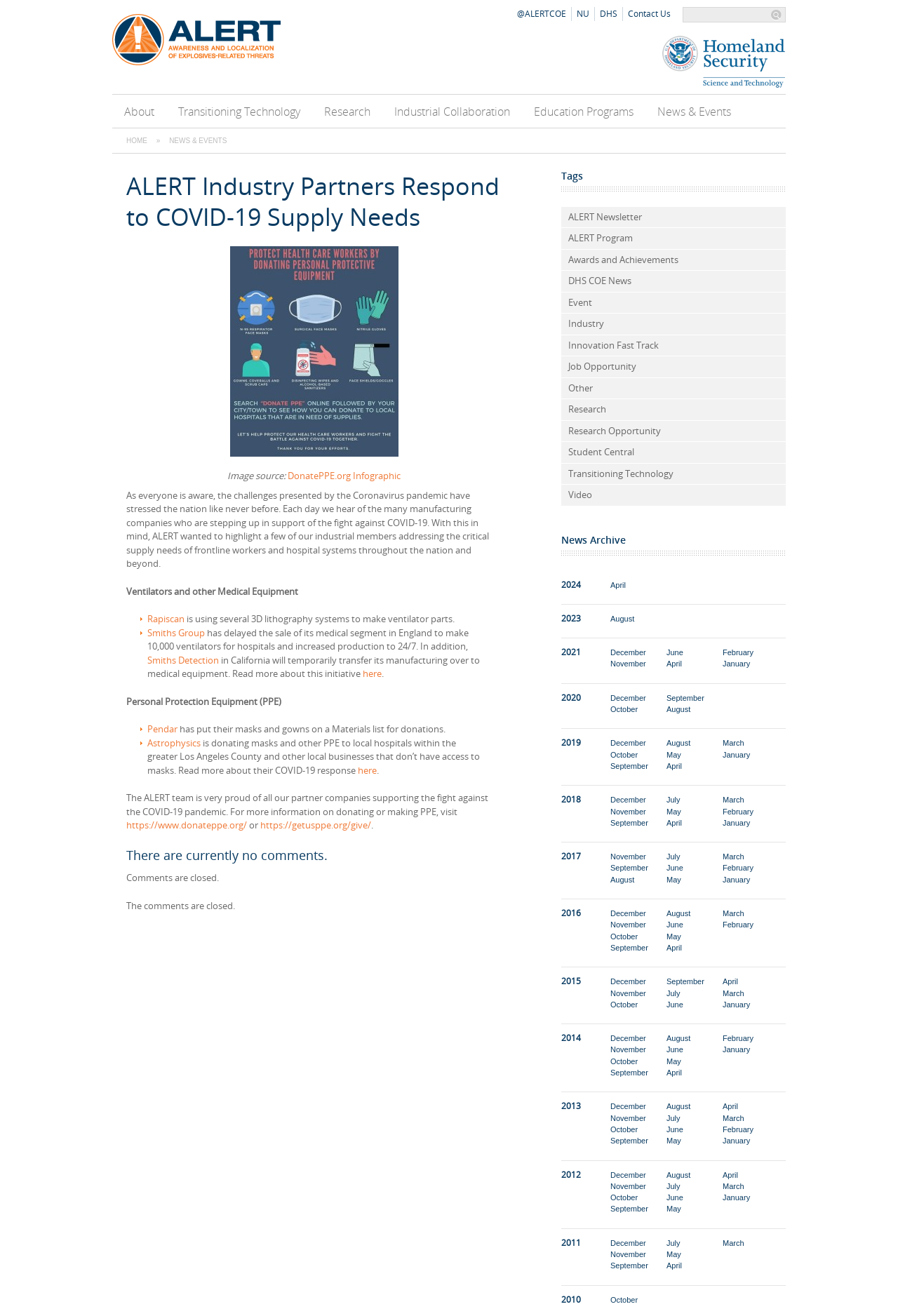Please find and generate the text of the main heading on the webpage.

ALERT | Awareness and Localization of Explosive-Related Threats